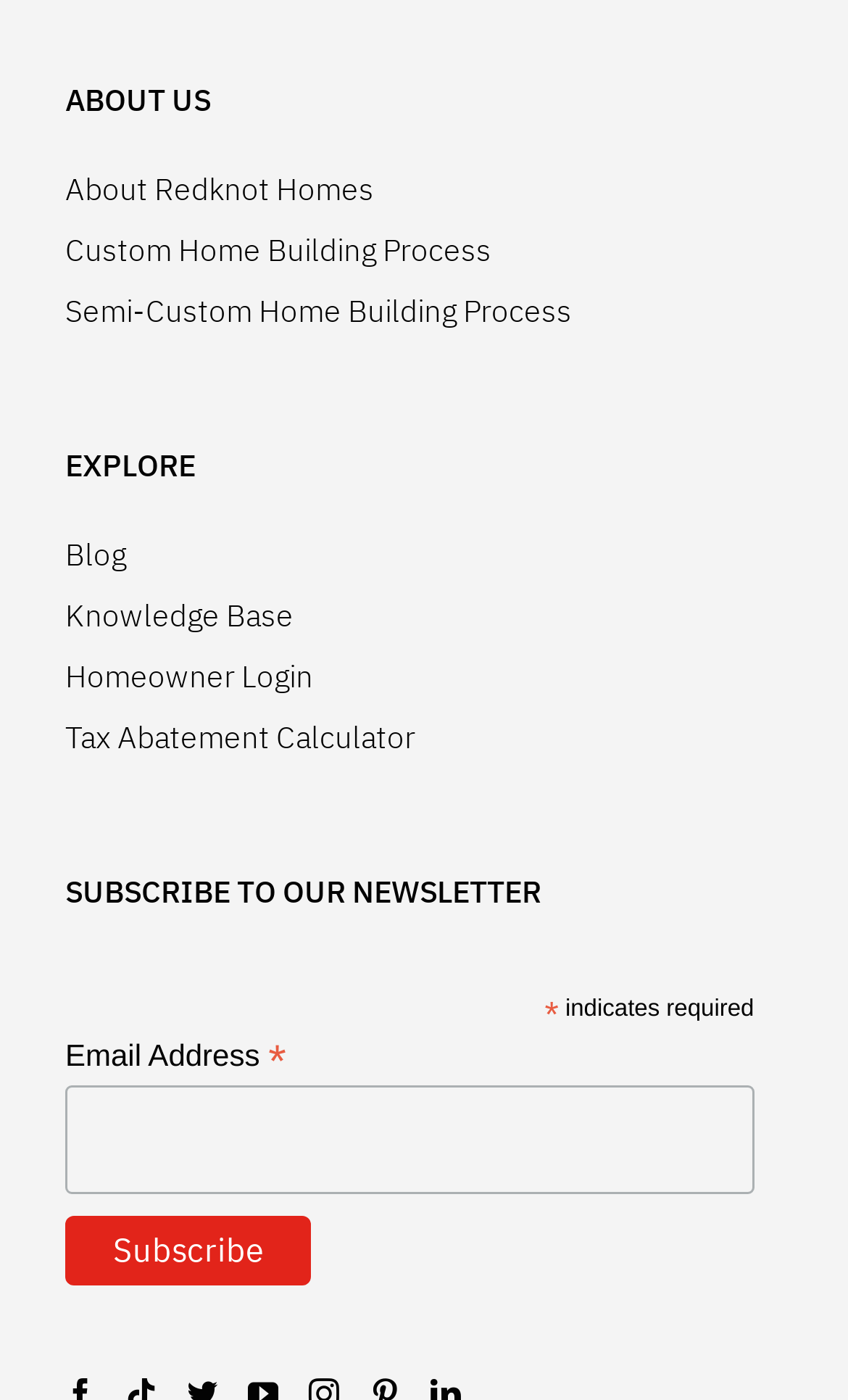Answer the question in one word or a short phrase:
How many links are under the 'ABOUT US' heading?

3